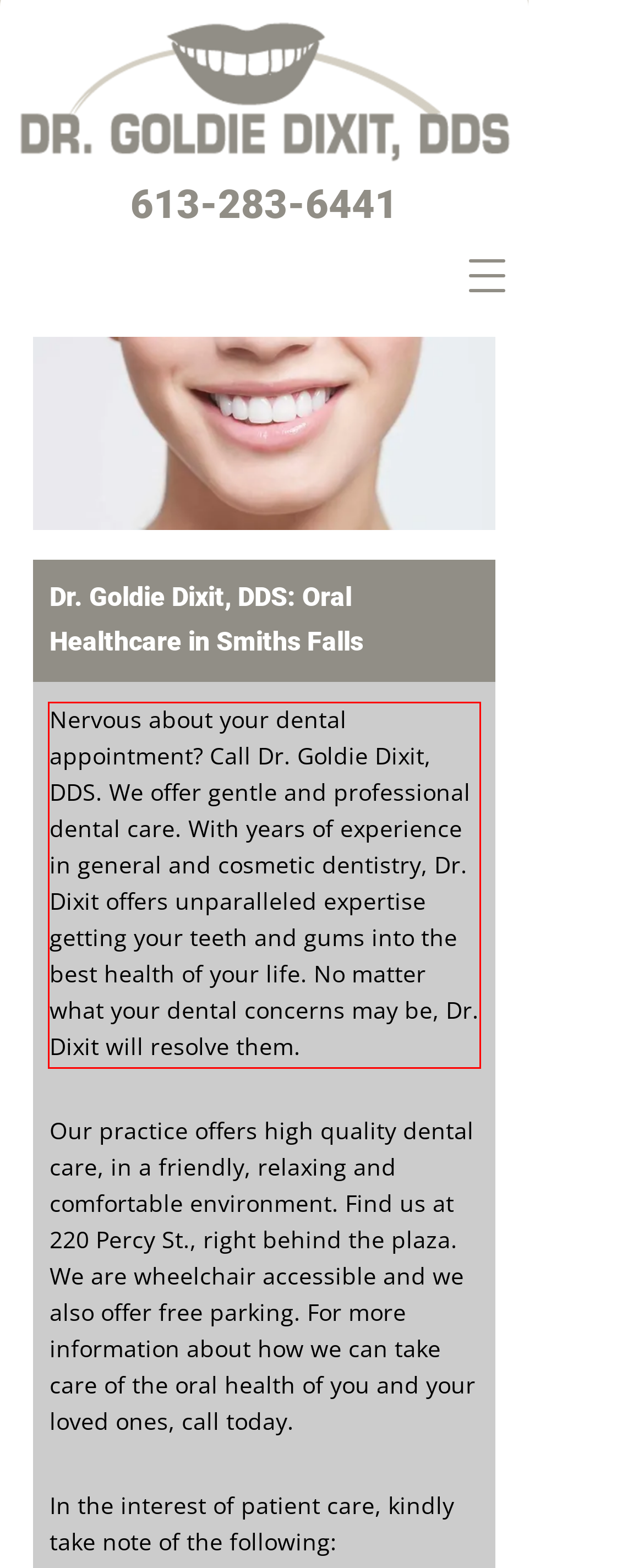Please recognize and transcribe the text located inside the red bounding box in the webpage image.

Nervous about your dental appointment? Call Dr. Goldie Dixit, DDS. We offer gentle and professional dental care. With years of experience in general and cosmetic dentistry, Dr. Dixit offers unparalleled expertise getting your teeth and gums into the best health of your life. No matter what your dental concerns may be, Dr. Dixit will resolve them.